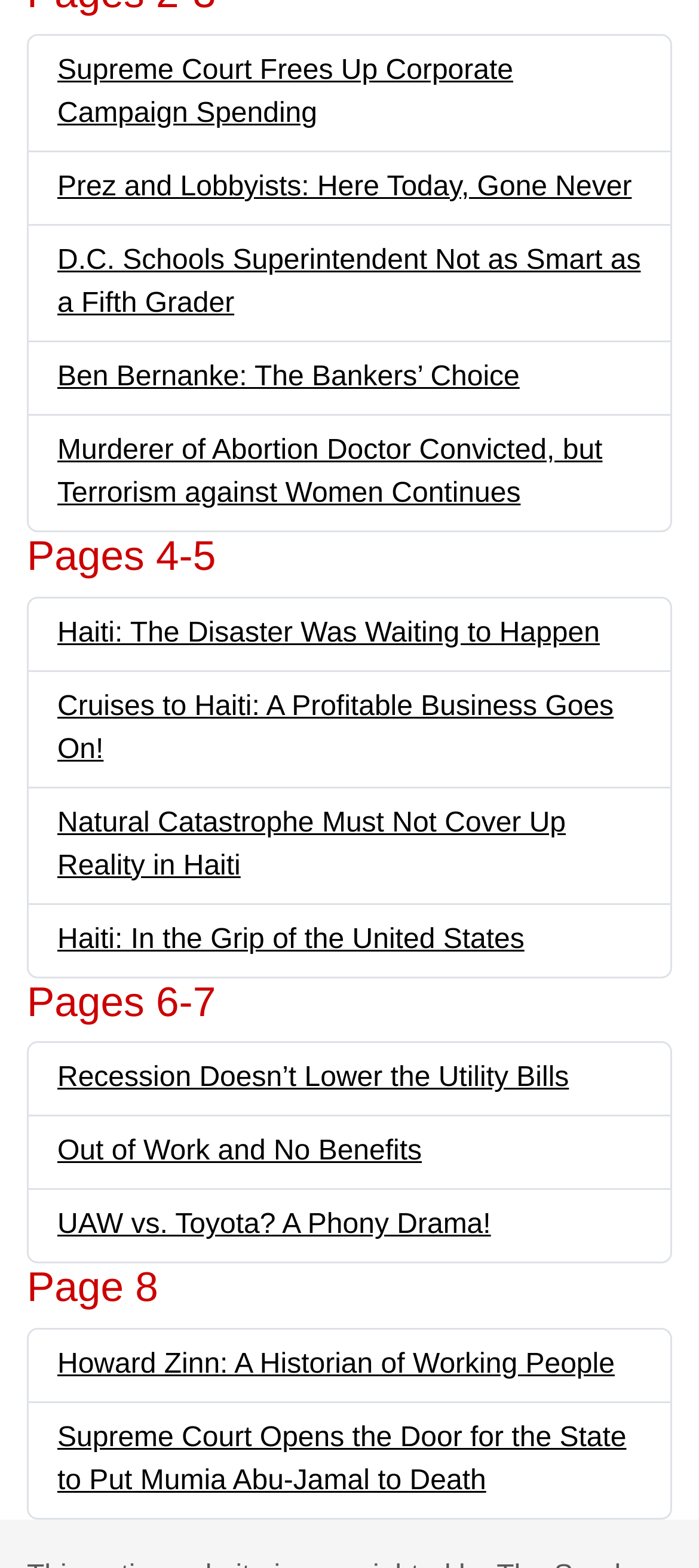Could you highlight the region that needs to be clicked to execute the instruction: "View the article about Howard Zinn"?

[0.082, 0.861, 0.879, 0.88]